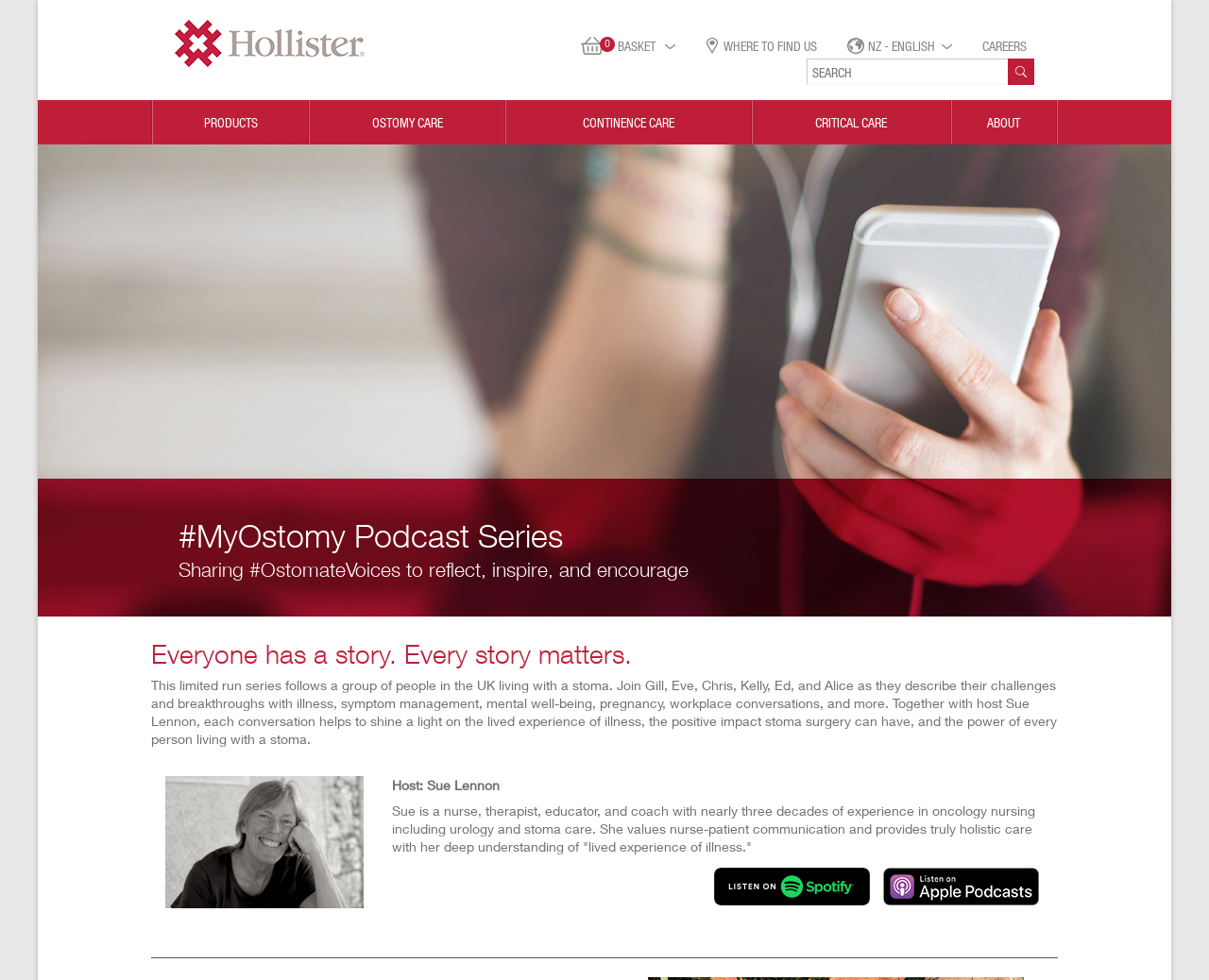Please determine the bounding box coordinates of the element to click on in order to accomplish the following task: "read about ostomy care". Ensure the coordinates are four float numbers ranging from 0 to 1, i.e., [left, top, right, bottom].

[0.257, 0.102, 0.418, 0.147]